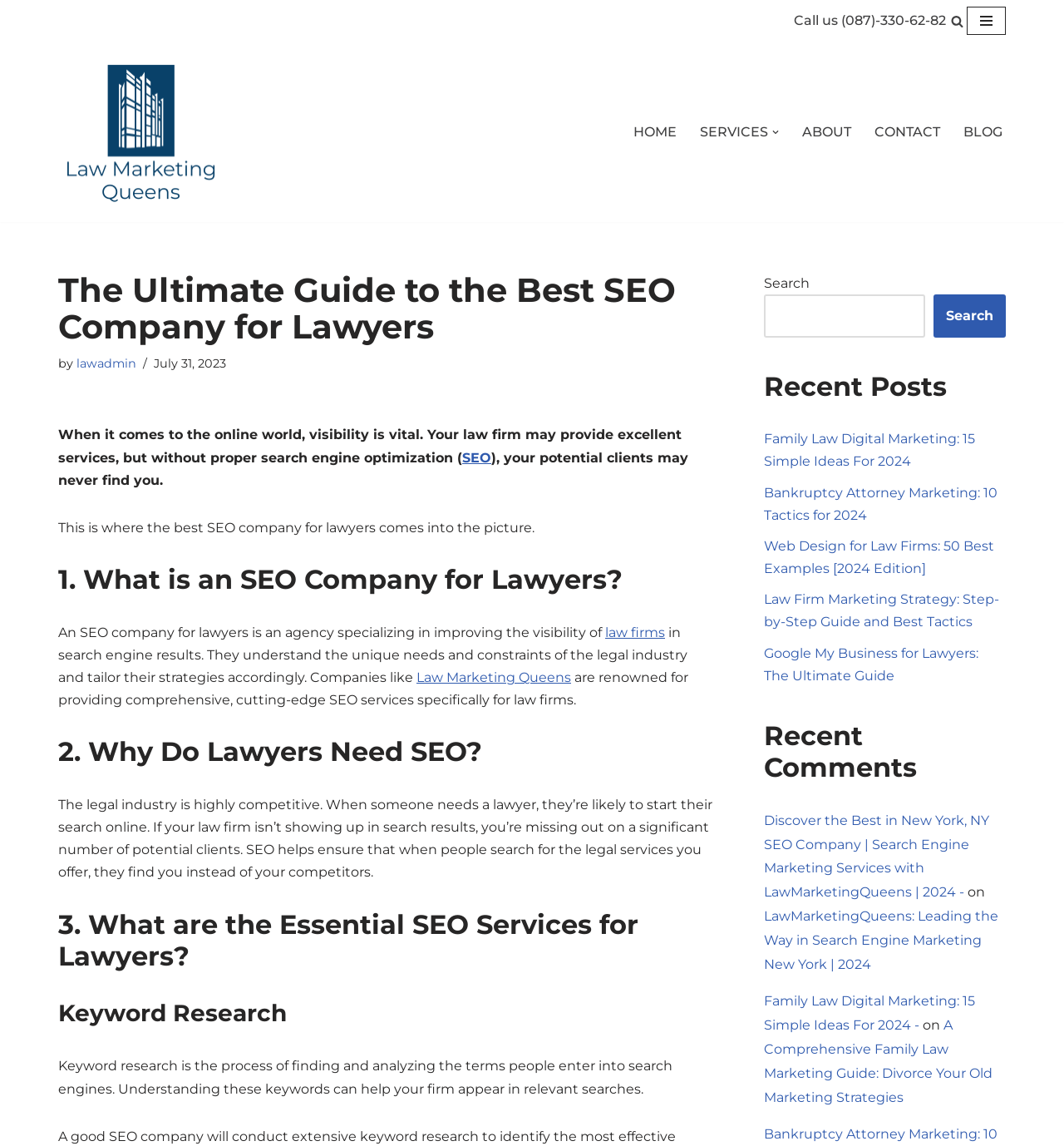Find the bounding box of the UI element described as follows: "Navigation Menu".

[0.909, 0.006, 0.945, 0.03]